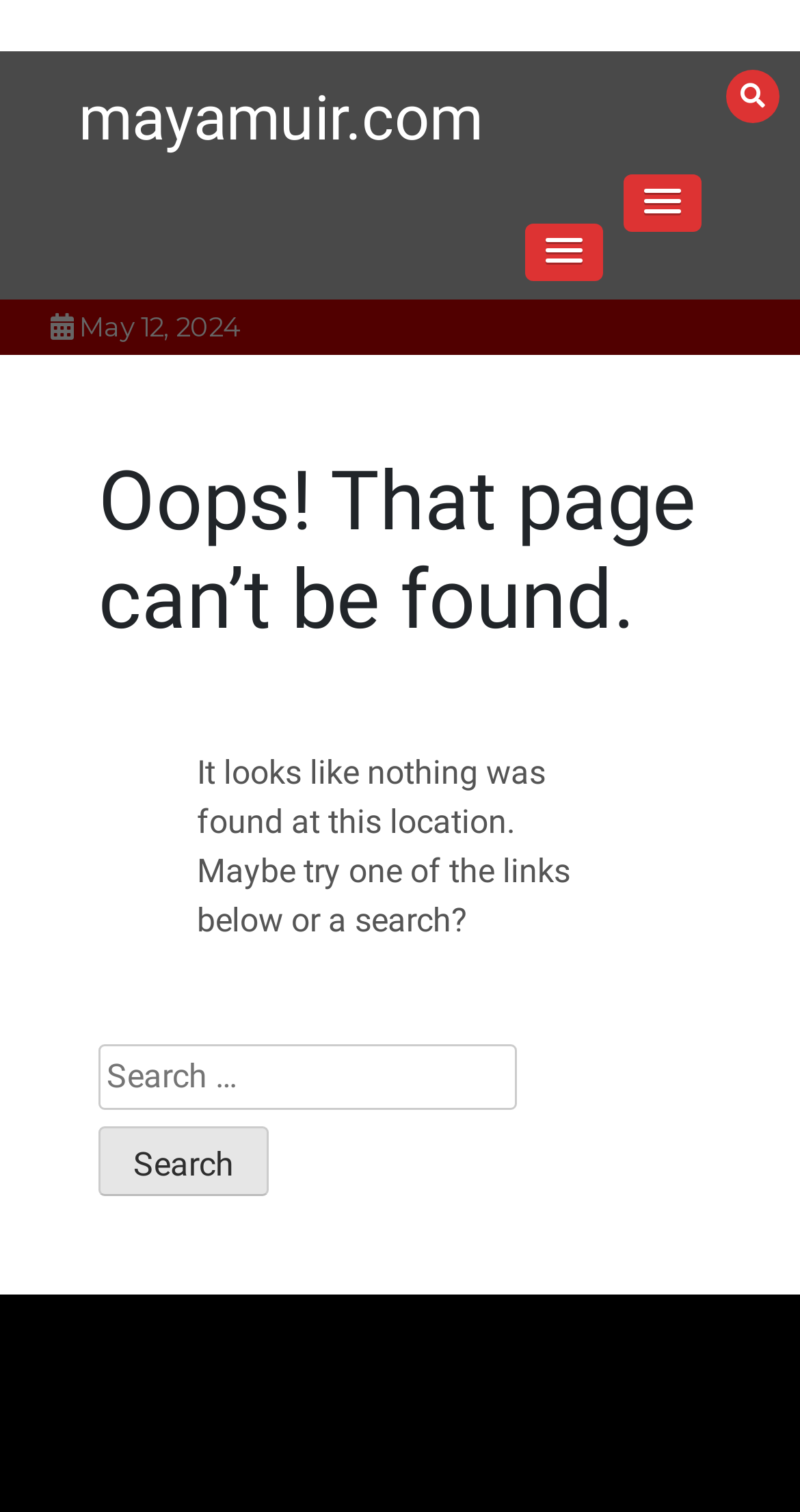Using the format (top-left x, top-left y, bottom-right x, bottom-right y), and given the element description, identify the bounding box coordinates within the screenshot: value="Search"

[0.123, 0.745, 0.336, 0.791]